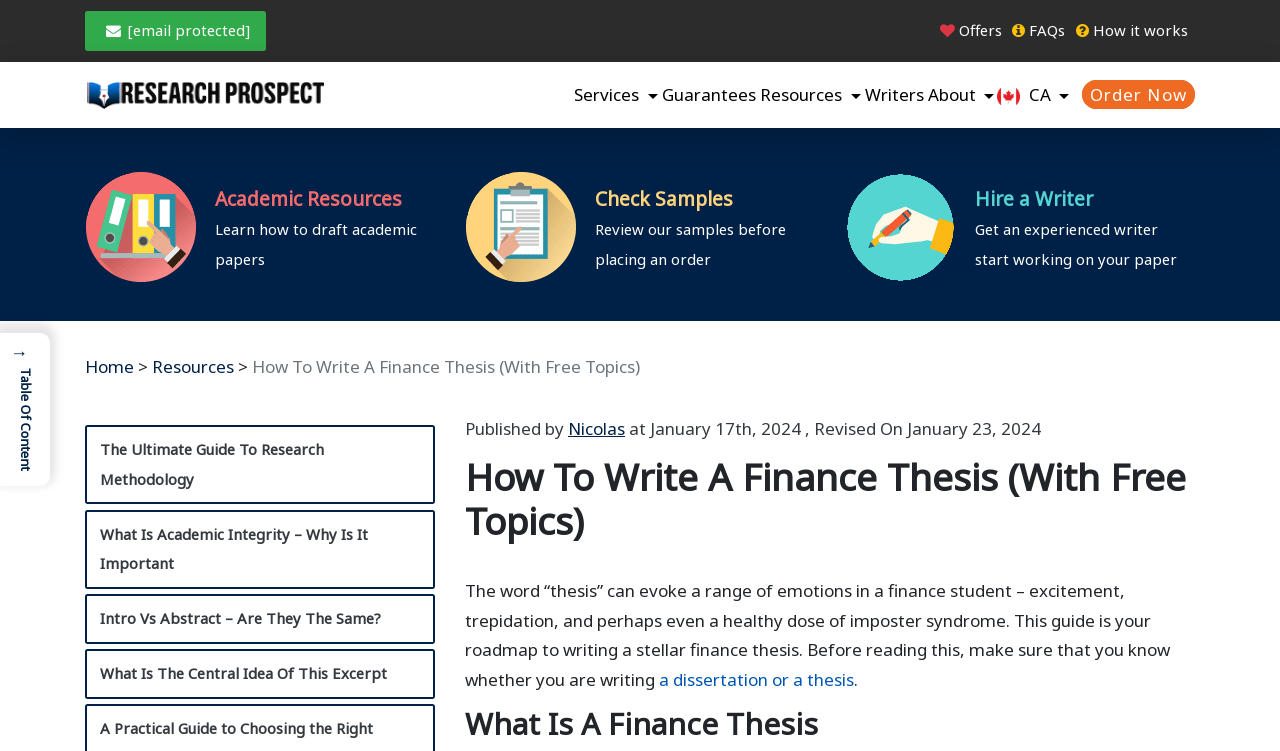Based on the image, please respond to the question with as much detail as possible:
What is the purpose of the 'Table Of Content' link?

The '→ Table Of Content' link is likely intended to allow users to navigate to different sections of the content, providing an easy way to access specific parts of the guide.